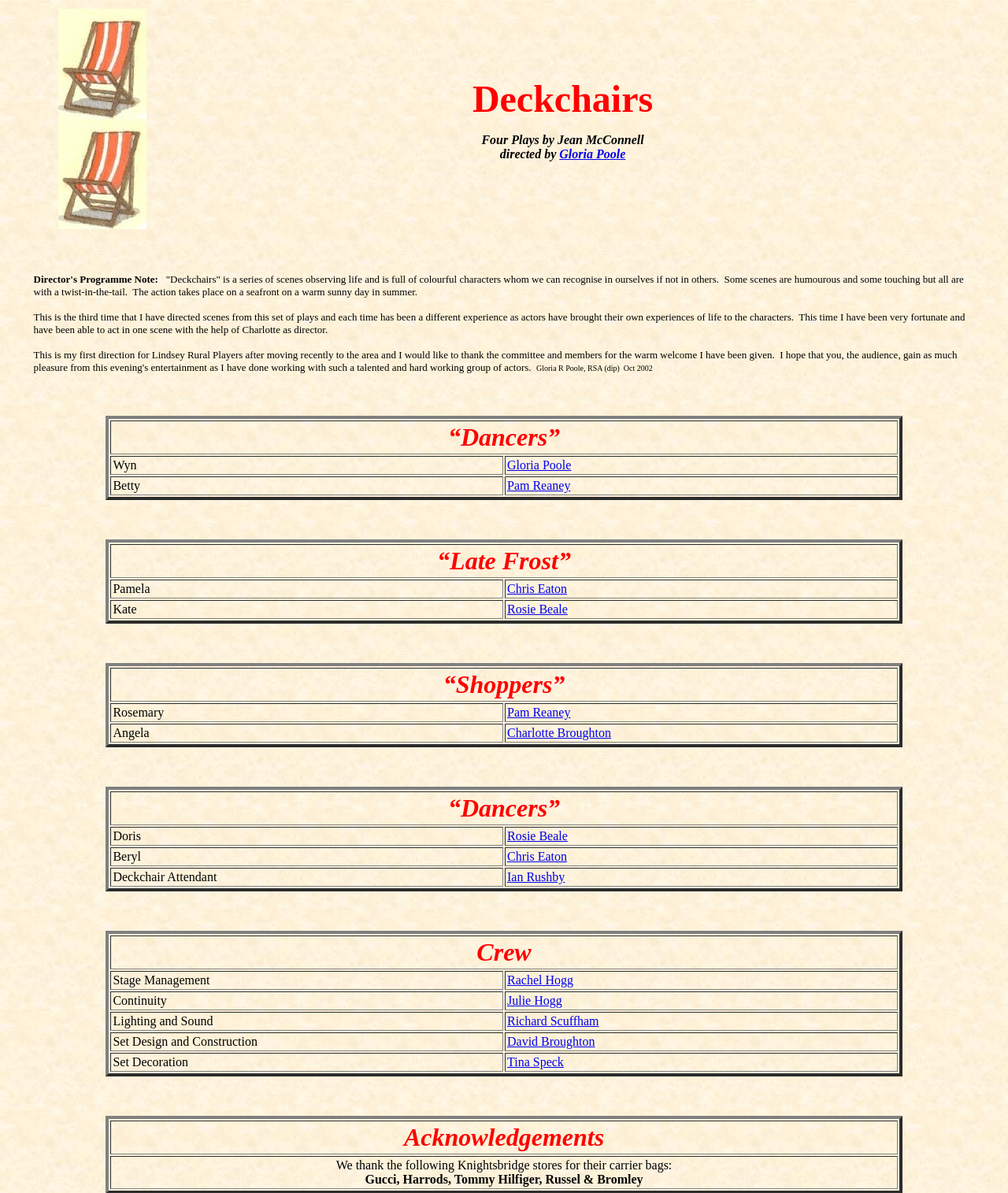Provide the bounding box coordinates for the UI element described in this sentence: "Chris Eaton". The coordinates should be four float values between 0 and 1, i.e., [left, top, right, bottom].

[0.503, 0.712, 0.562, 0.723]